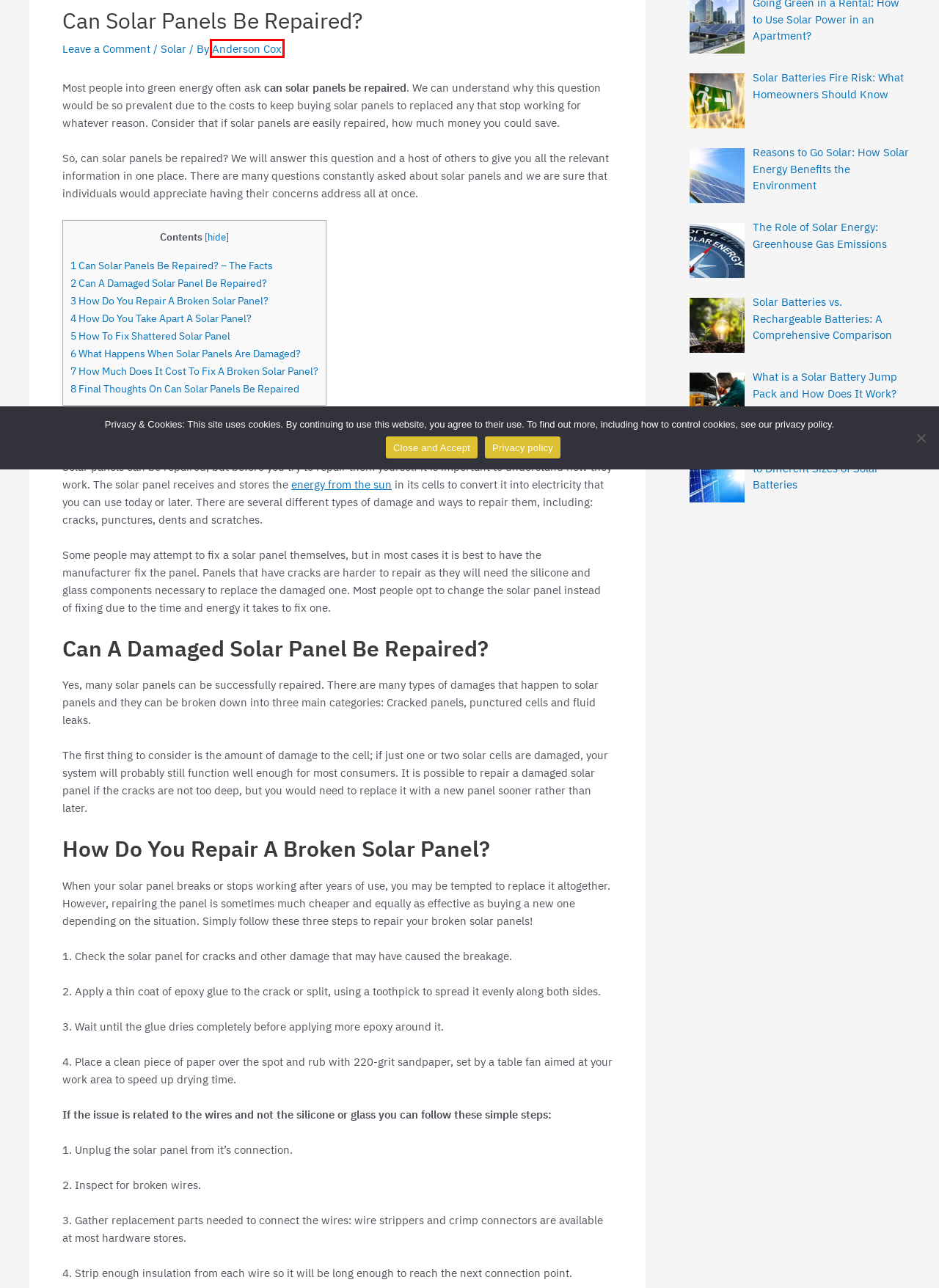Given a screenshot of a webpage with a red bounding box around an element, choose the most appropriate webpage description for the new page displayed after clicking the element within the bounding box. Here are the candidates:
A. Privacy Policy - SolarComparison.net
B. Anderson Cox - SolarComparison.net
C. Solar – SolarComparison.net
D. The Role of Solar Energy: Greenhouse Gas Emissions
E. Buy Green Power | doee
F. Reasons to Go Solar: How Solar Energy Benefits the Environment
G. What is a Solar Battery Jump Pack and How Does It Work?
H. Solar Batteries vs. Rechargeable Batteries: A Comprehensive Comparison

B